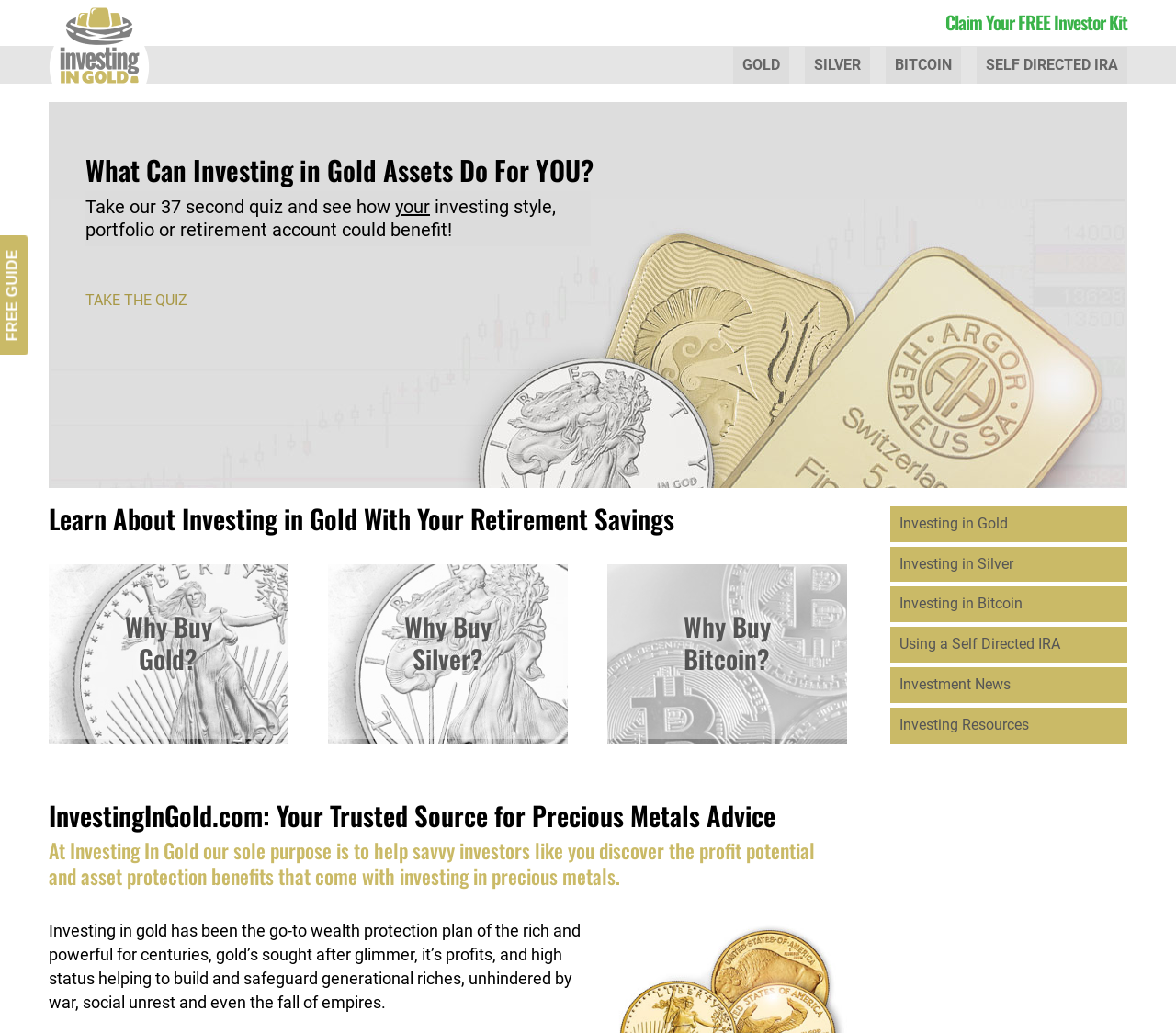Answer in one word or a short phrase: 
What is the purpose of the quiz mentioned on the webpage?

To determine investing style